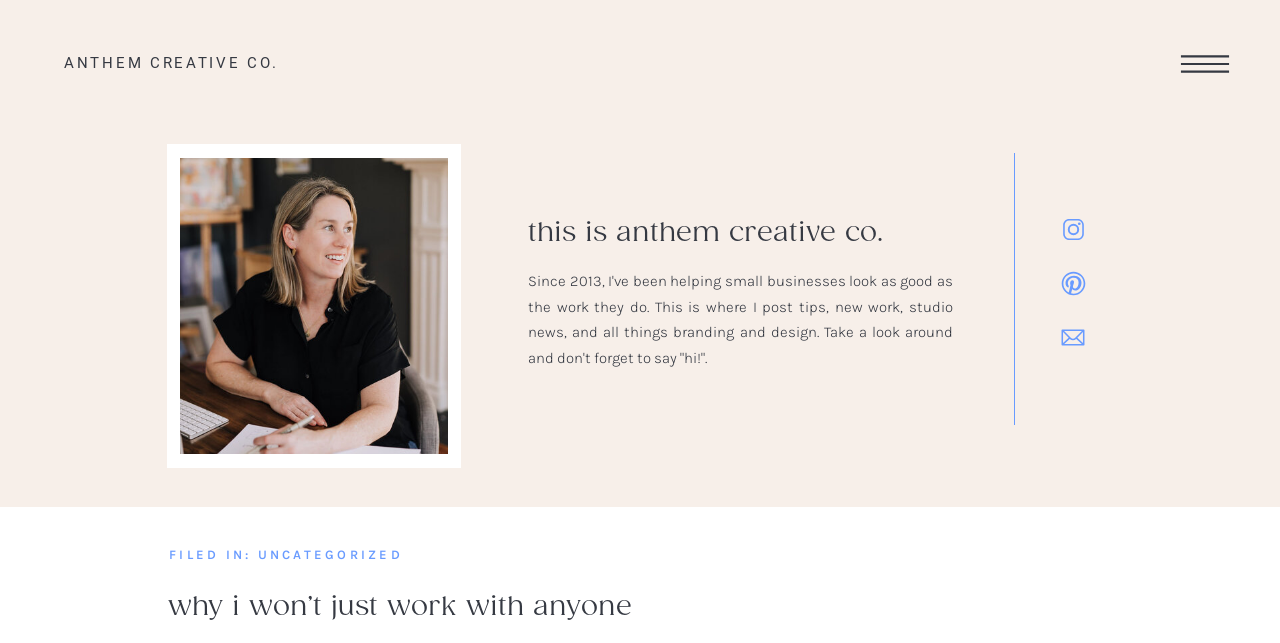Utilize the details in the image to give a detailed response to the question: What is the topic of the blog post?

I found the answer by looking at the heading element with the text 'why i won’t just work with anyone' which is likely to be the topic of the blog post.